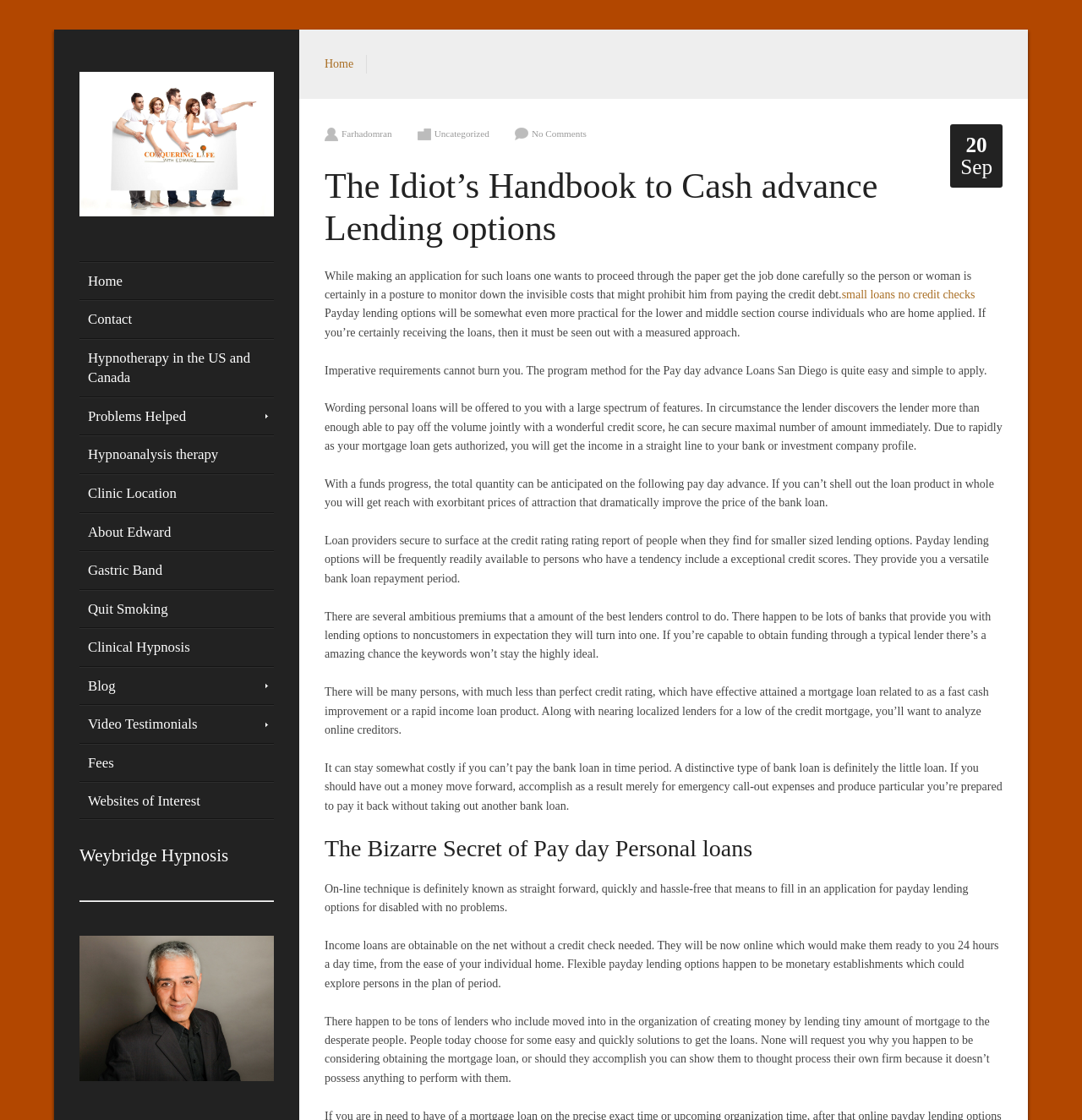How many links are there in the navigation menu?
Look at the image and respond with a single word or a short phrase.

13